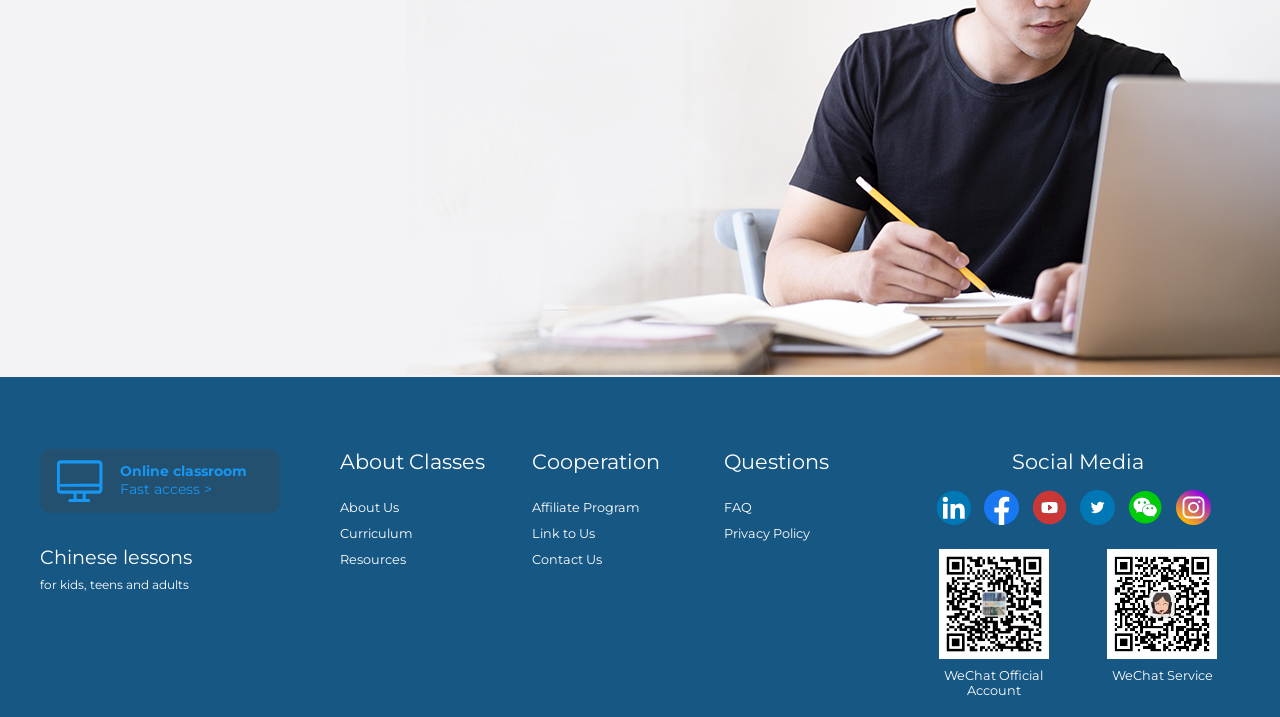What is the purpose of the 'Cooperation' section?
Answer the question with a detailed explanation, including all necessary information.

The 'Cooperation' section has links to 'Affiliate Program' and 'Link to Us', which suggests that the purpose of this section is to facilitate cooperation with other entities through affiliate programs and linking.